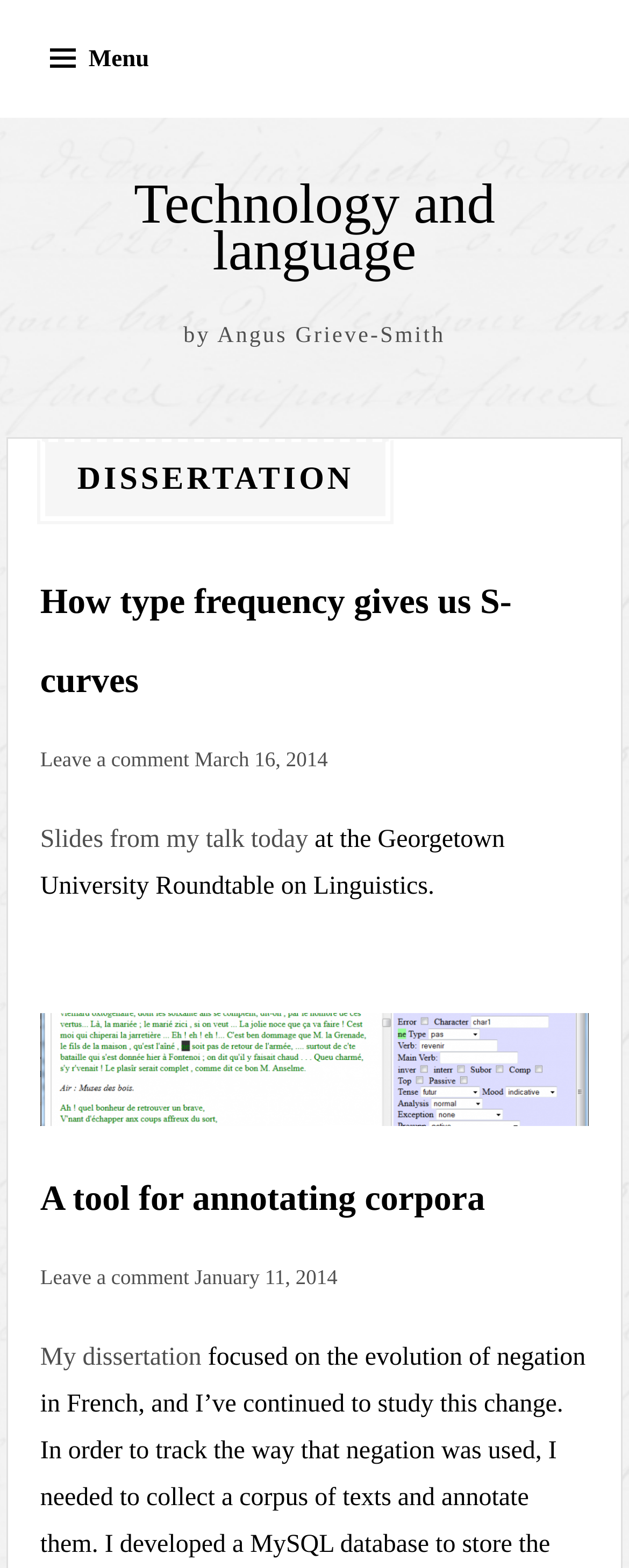Answer the following inquiry with a single word or phrase:
What is the author of the webpage?

Angus Grieve-Smith